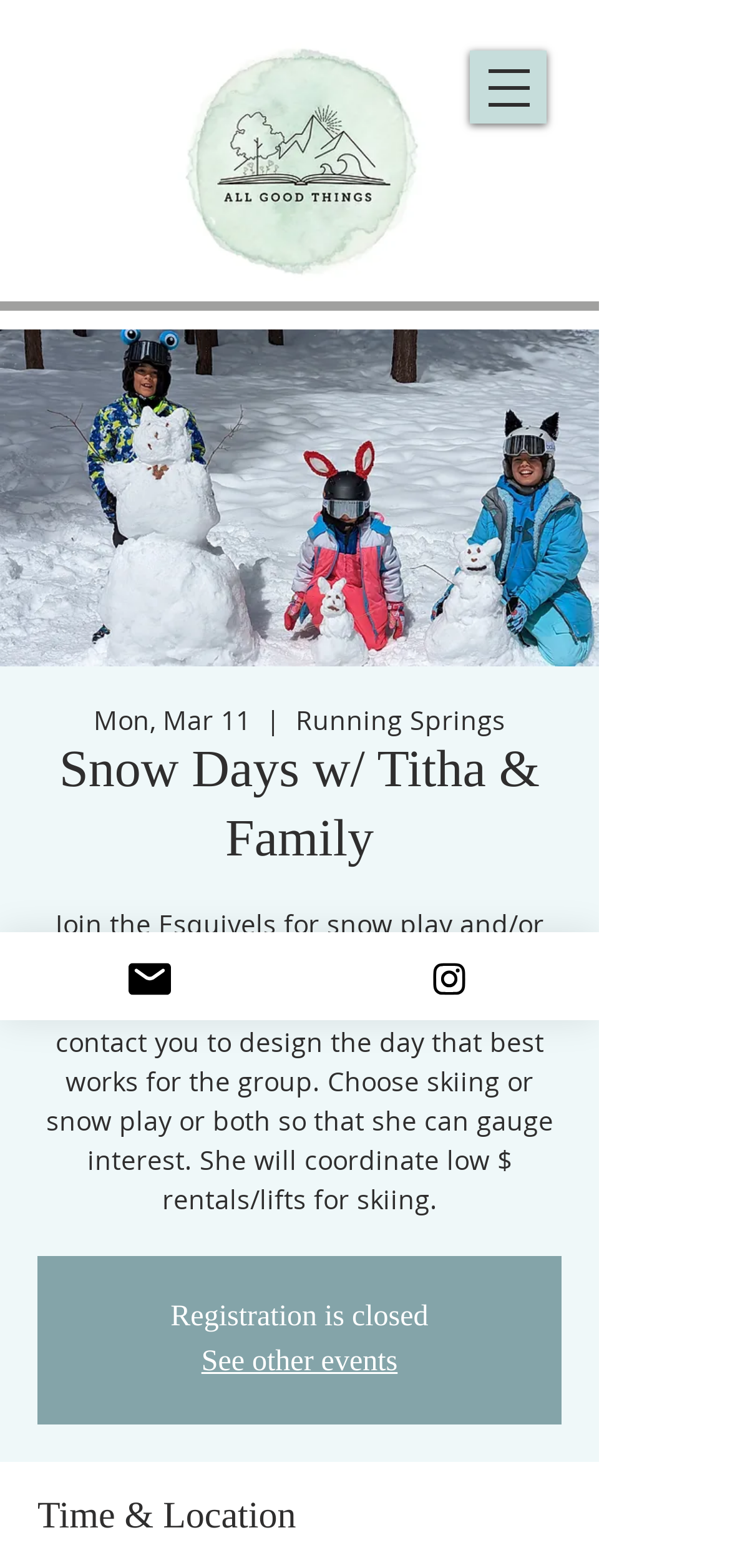Locate the UI element described by Featured and provide its bounding box coordinates. Use the format (top-left x, top-left y, bottom-right x, bottom-right y) with all values as floating point numbers between 0 and 1.

None